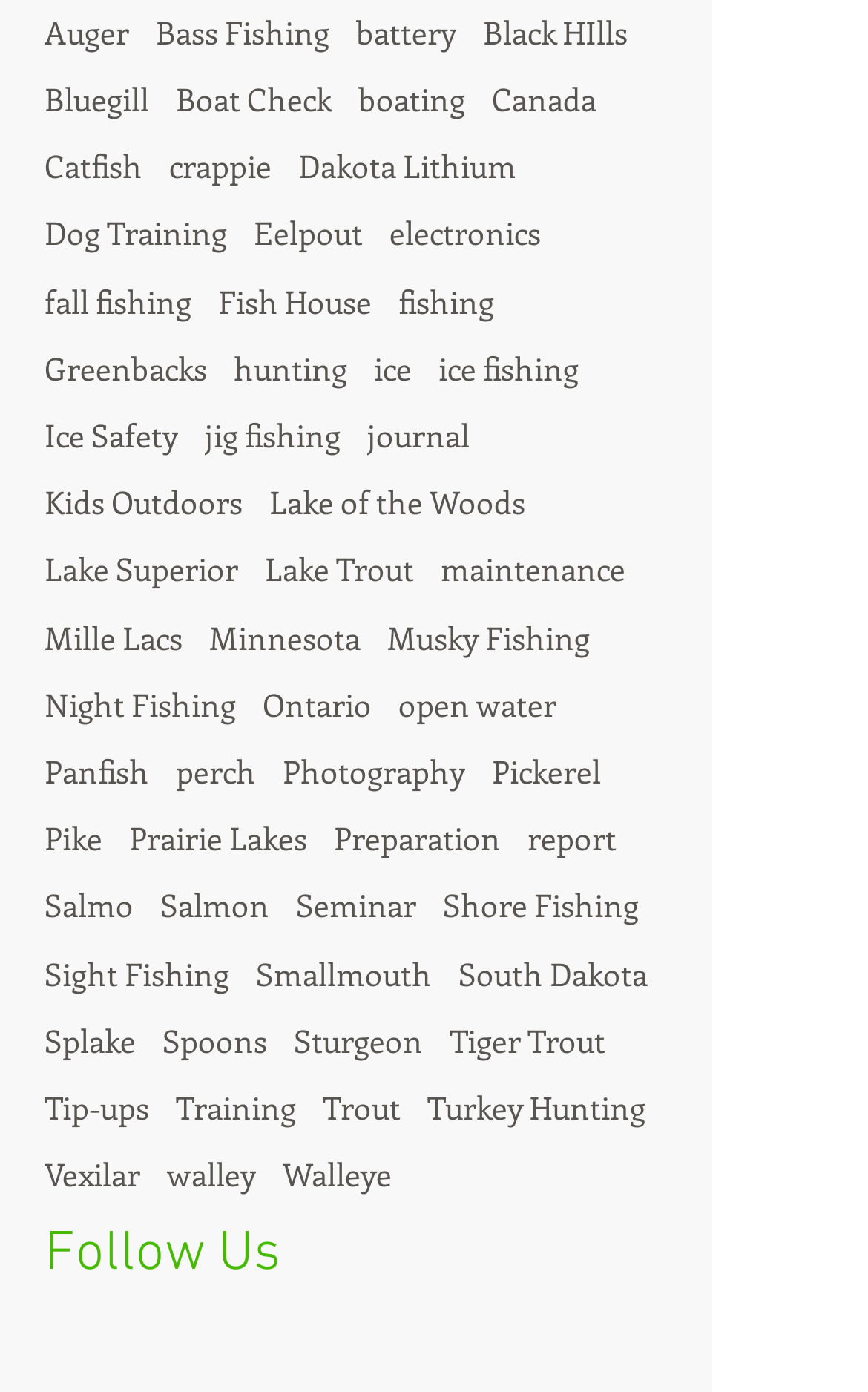Find the bounding box coordinates of the element I should click to carry out the following instruction: "Read about 'Walleye' fishing".

[0.326, 0.83, 0.451, 0.859]